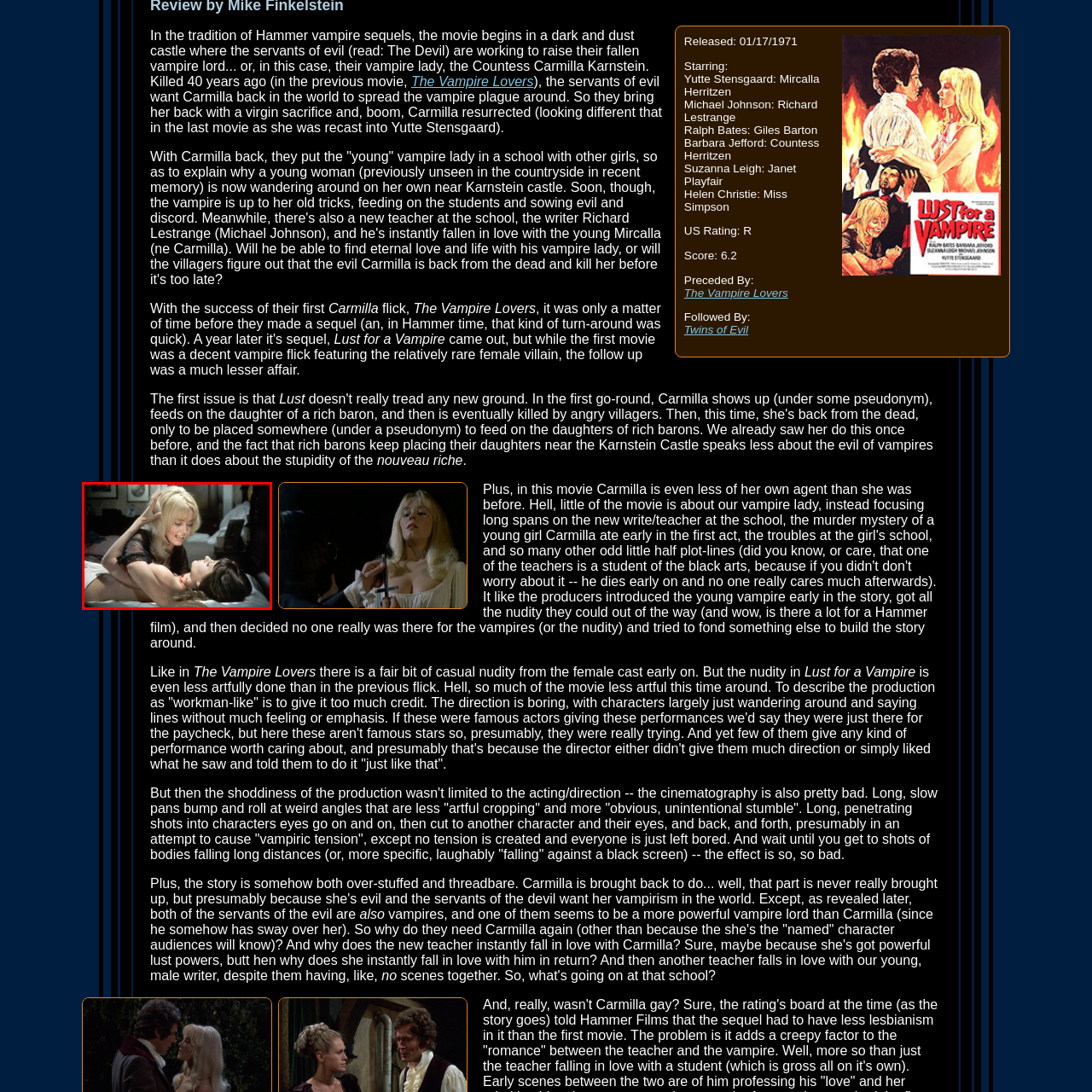Refer to the image within the red box and answer the question concisely with a single word or phrase: What is the location of the scene depicted in the image?

Bedroom